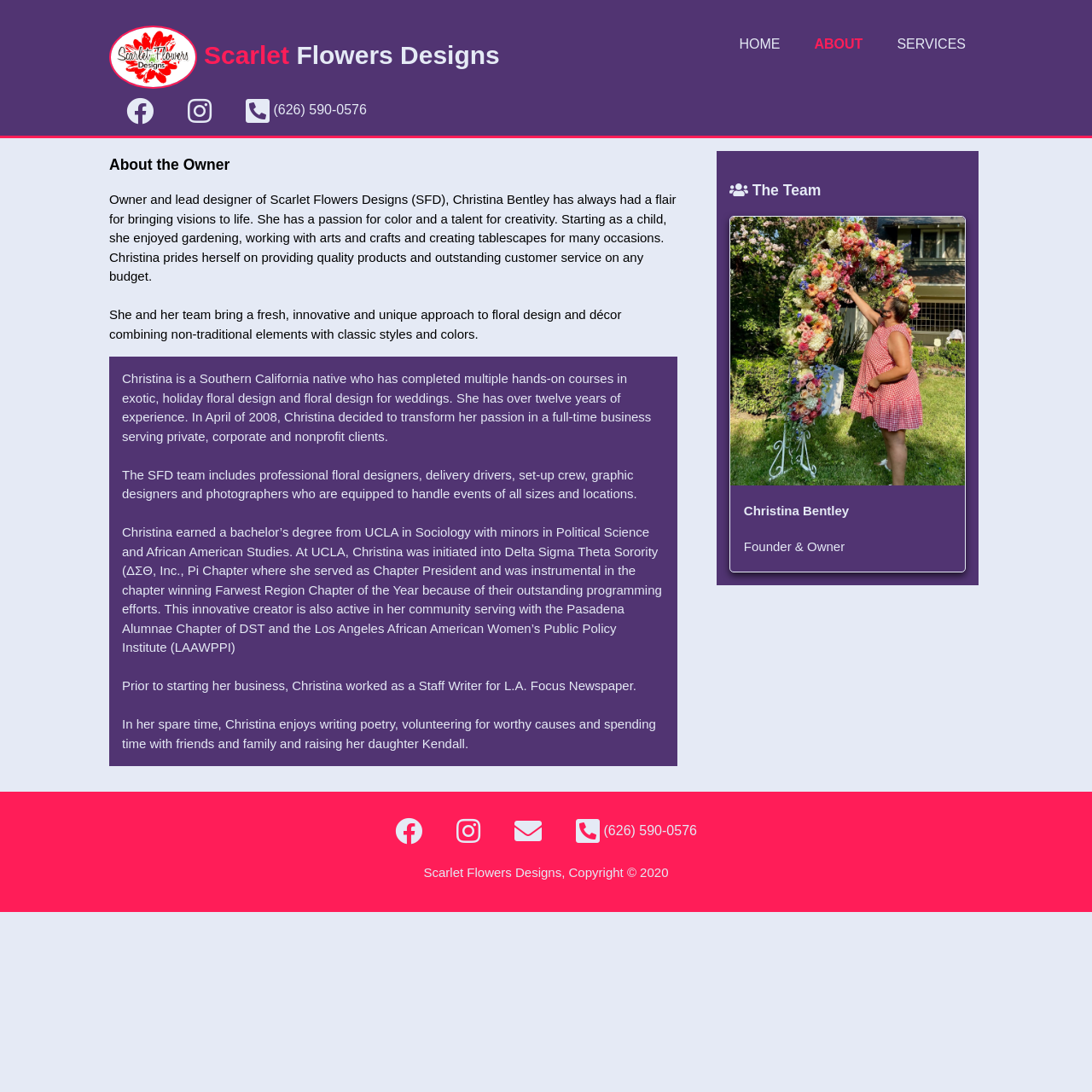Reply to the question below using a single word or brief phrase:
What is the name of Christina Bentley's daughter?

Kendall